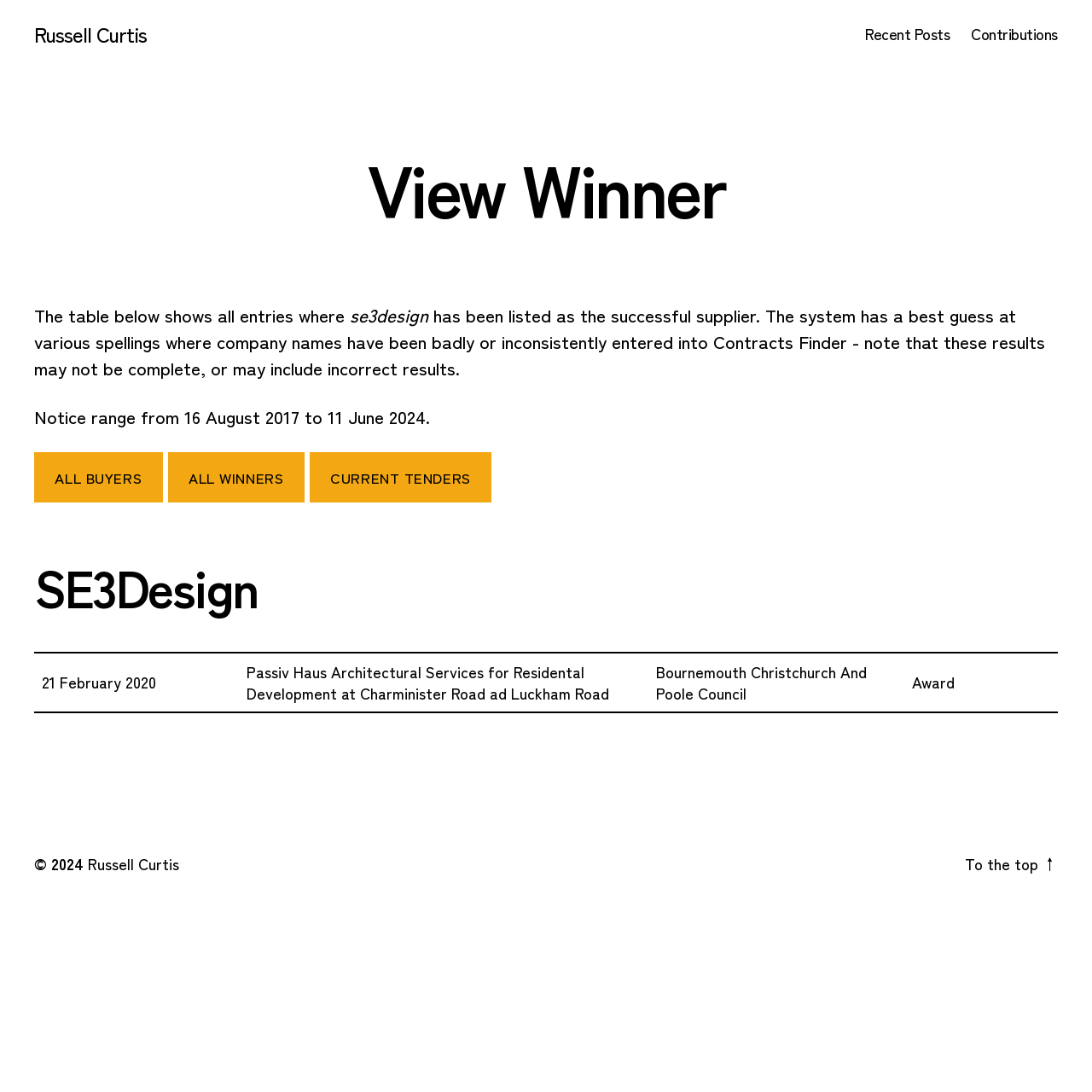Locate the UI element described by Russell Curtis and provide its bounding box coordinates. Use the format (top-left x, top-left y, bottom-right x, bottom-right y) with all values as floating point numbers between 0 and 1.

[0.031, 0.022, 0.134, 0.041]